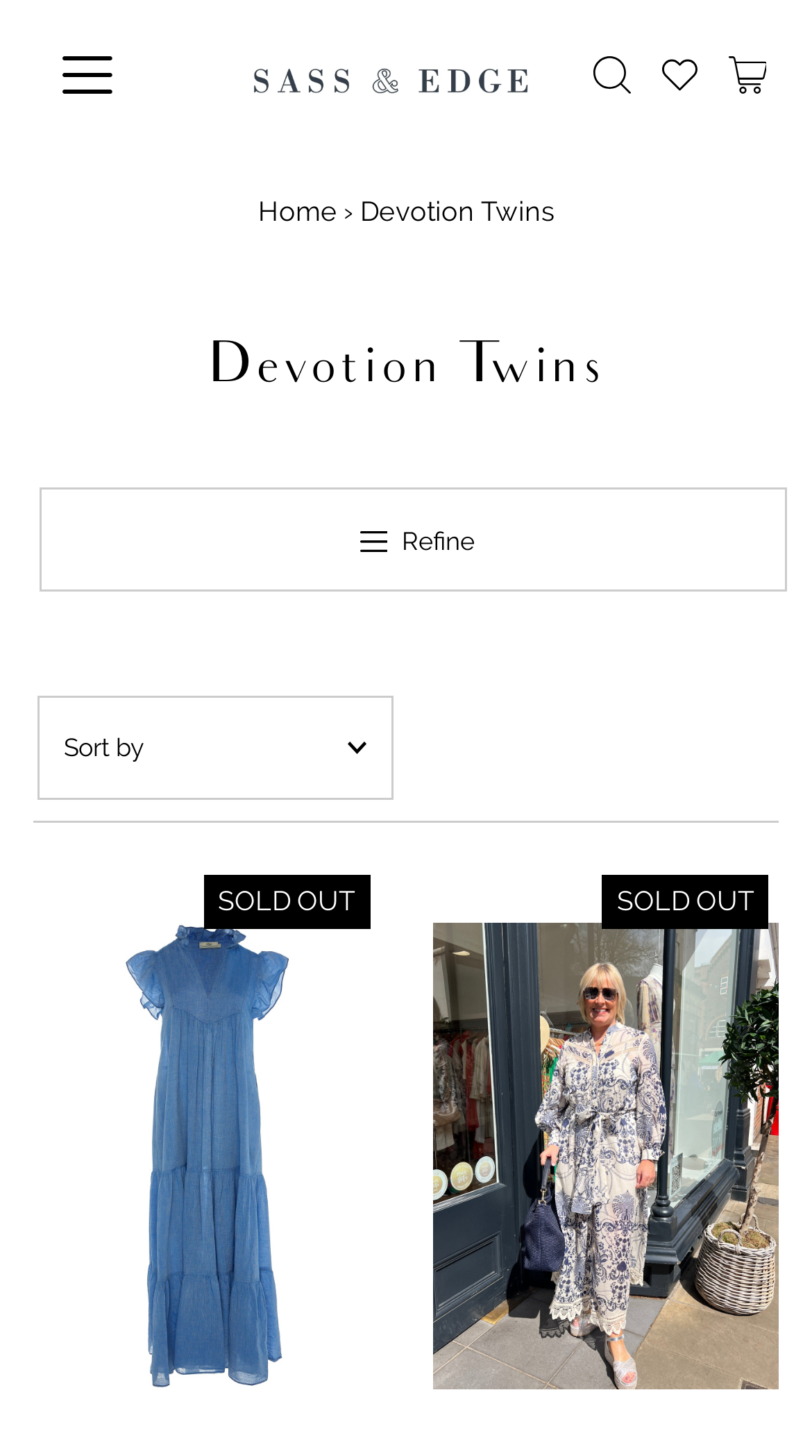Predict the bounding box for the UI component with the following description: "parent_node: Sort by placeholder="Sort by"".

[0.045, 0.478, 0.485, 0.549]